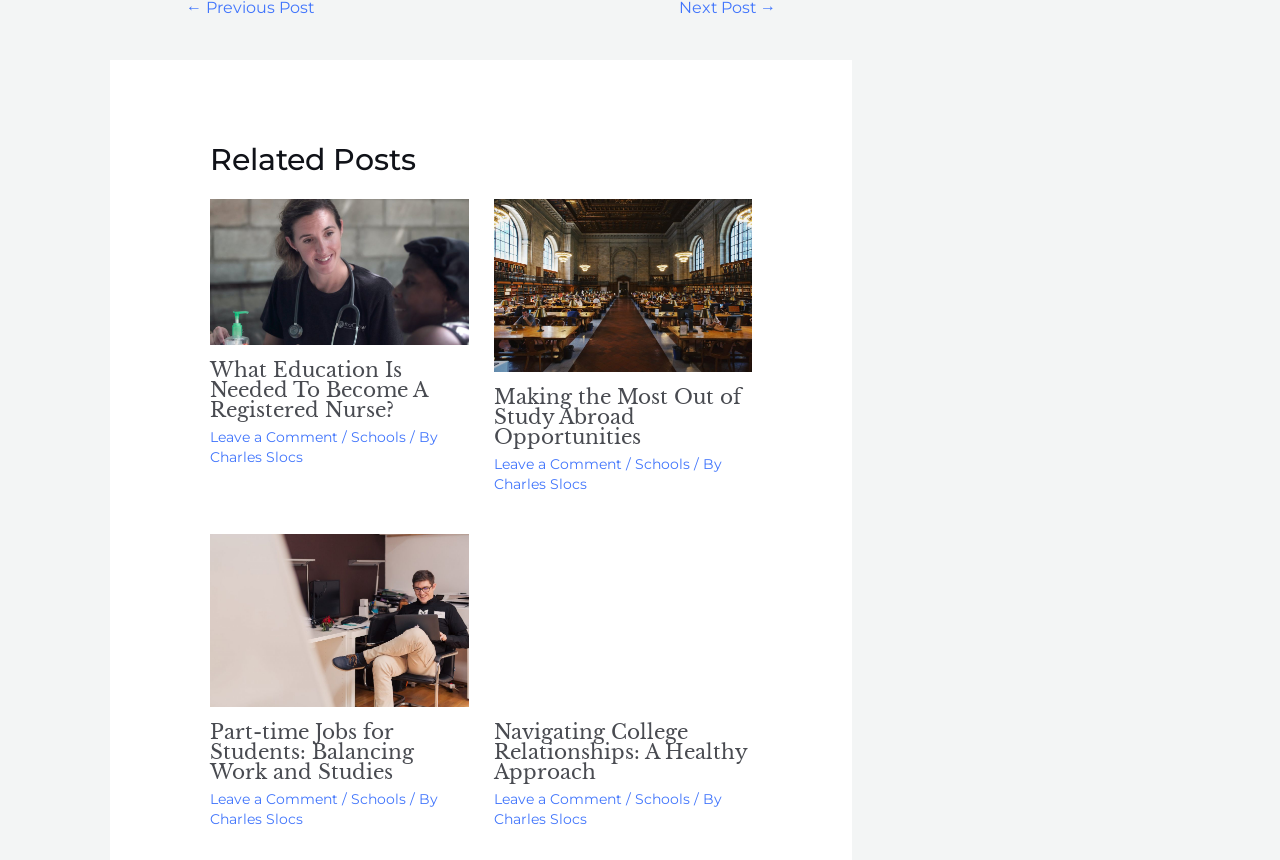Who is the author of the second article?
Look at the image and provide a short answer using one word or a phrase.

Charles Slocs